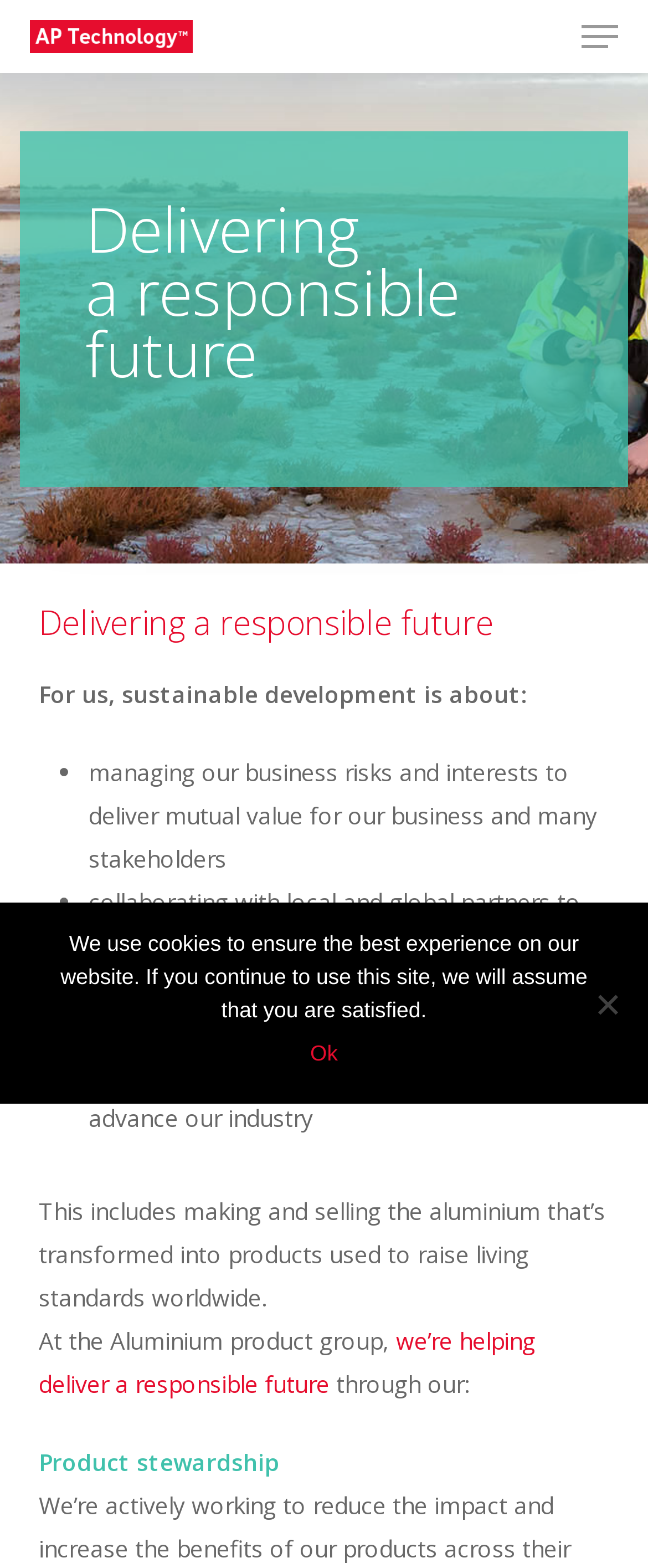Identify the main heading of the webpage and provide its text content.

Aluminum Smelter Solution